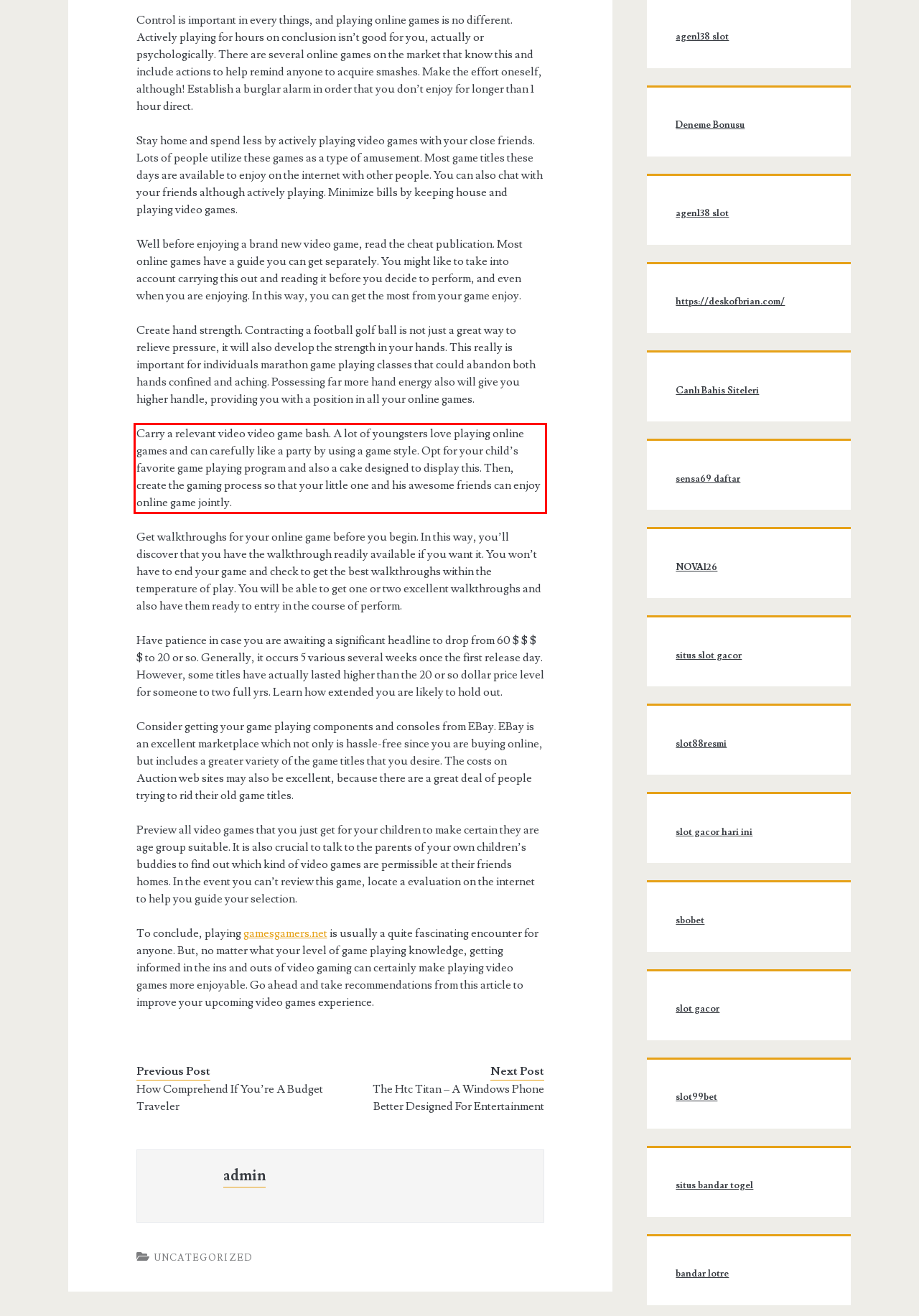Identify the text inside the red bounding box in the provided webpage screenshot and transcribe it.

Carry a relevant video video game bash. A lot of youngsters love playing online games and can carefully like a party by using a game style. Opt for your child’s favorite game playing program and also a cake designed to display this. Then, create the gaming process so that your little one and his awesome friends can enjoy online game jointly.